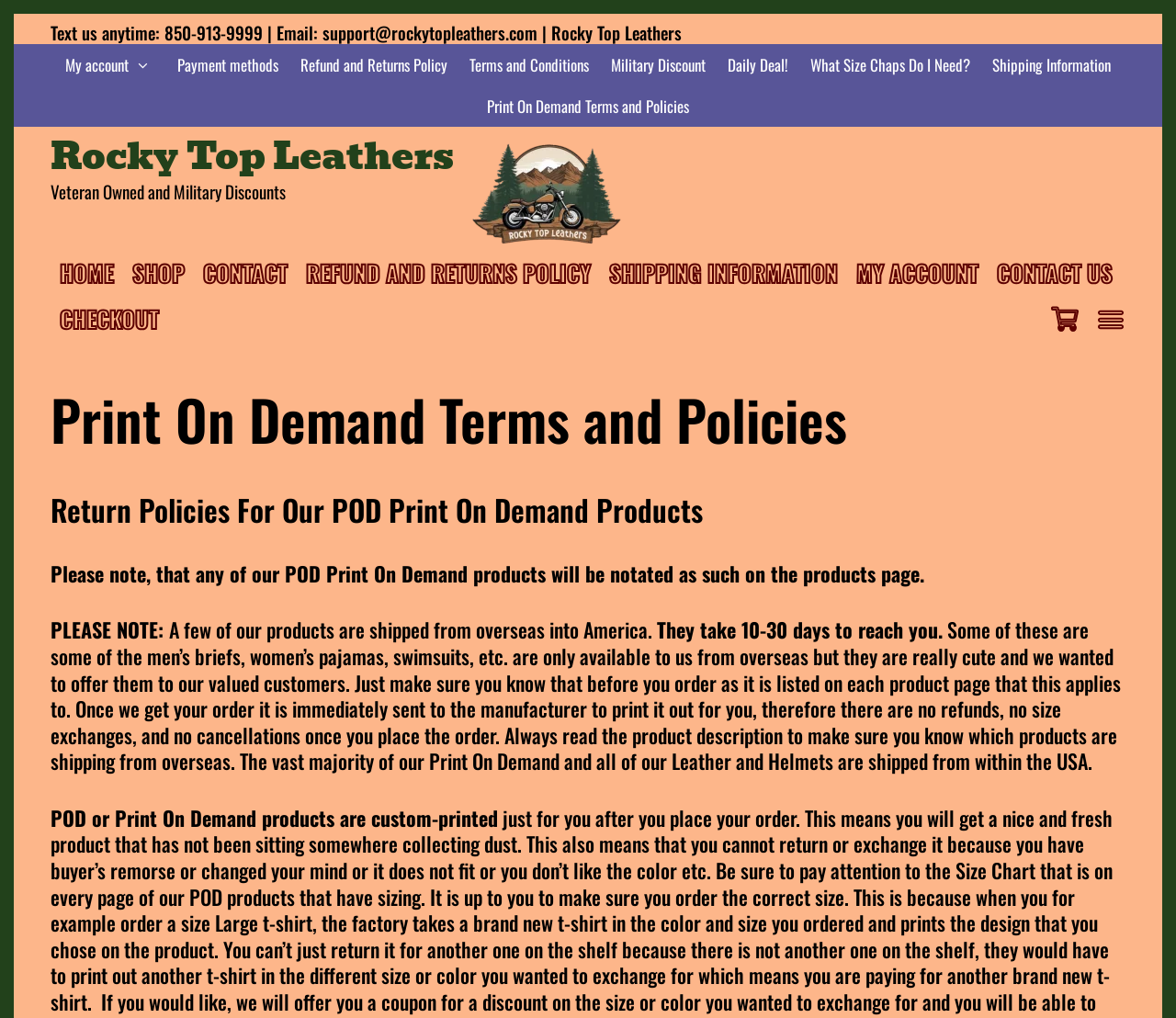Kindly determine the bounding box coordinates for the clickable area to achieve the given instruction: "Go to my account".

[0.046, 0.043, 0.141, 0.084]